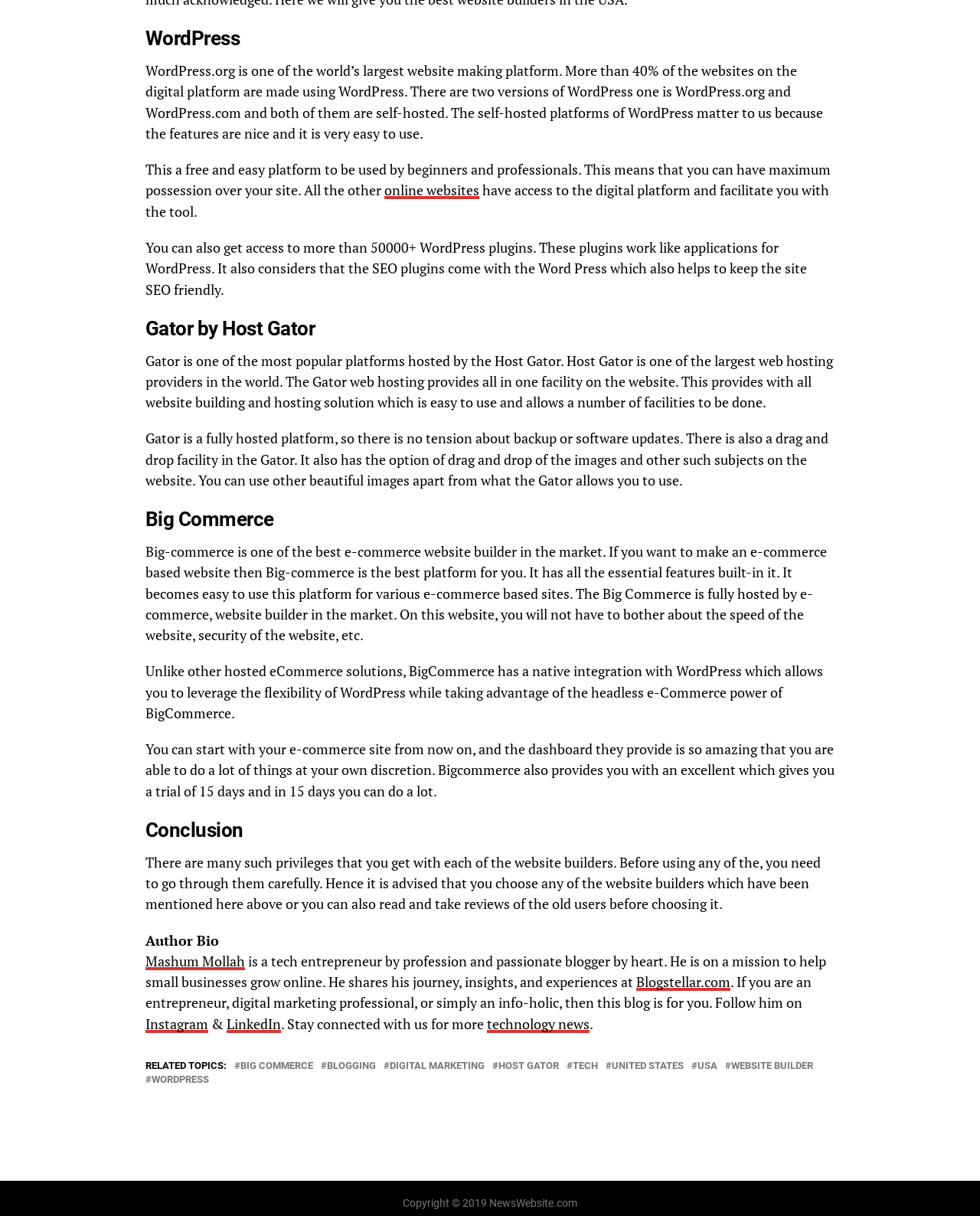Pinpoint the bounding box coordinates of the area that should be clicked to complete the following instruction: "Read about happily evermindset". The coordinates must be given as four float numbers between 0 and 1, i.e., [left, top, right, bottom].

None